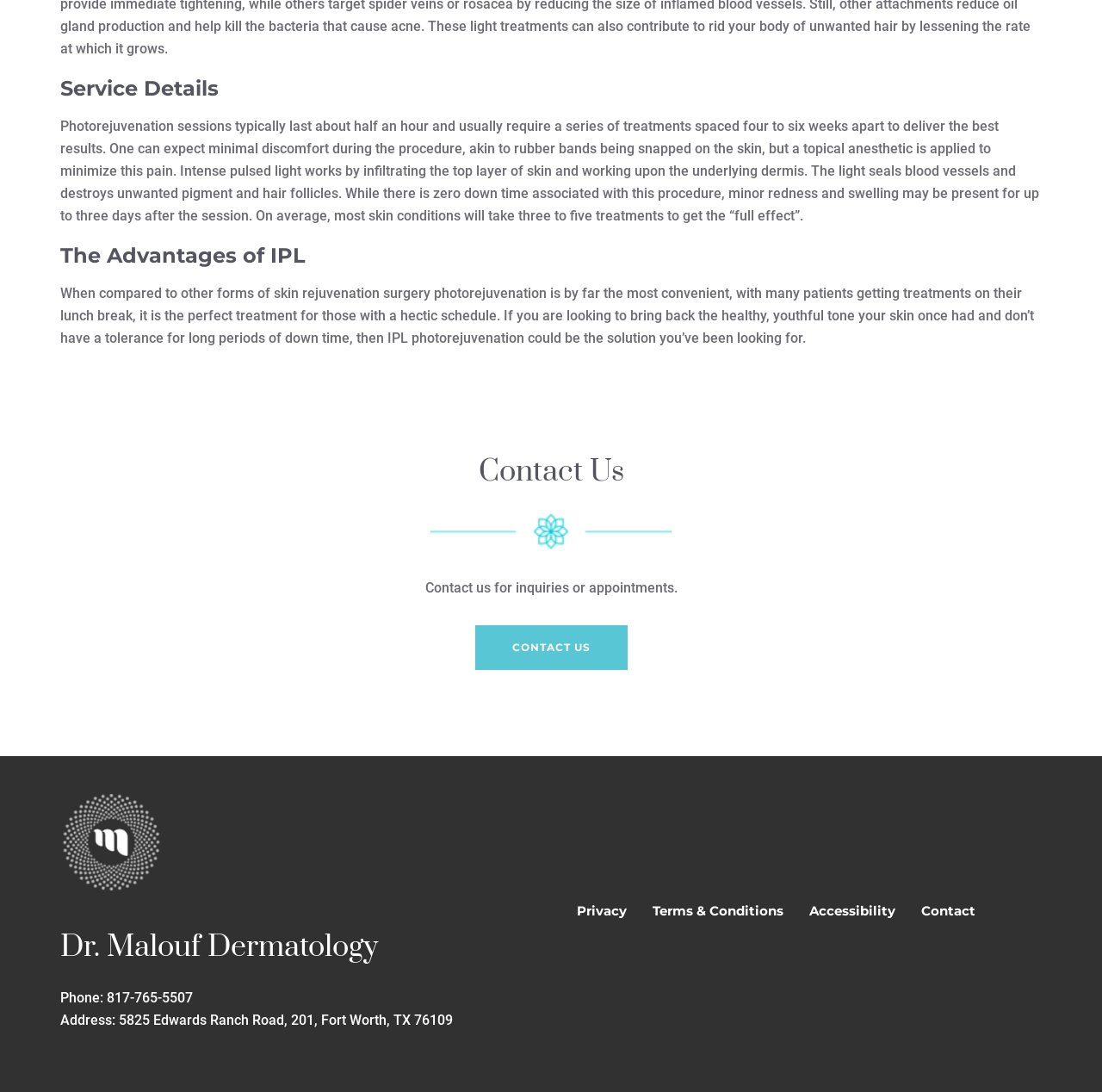Provide a short answer to the following question with just one word or phrase: What is the phone number of Dr. Malouf Dermatology?

817-765-5507